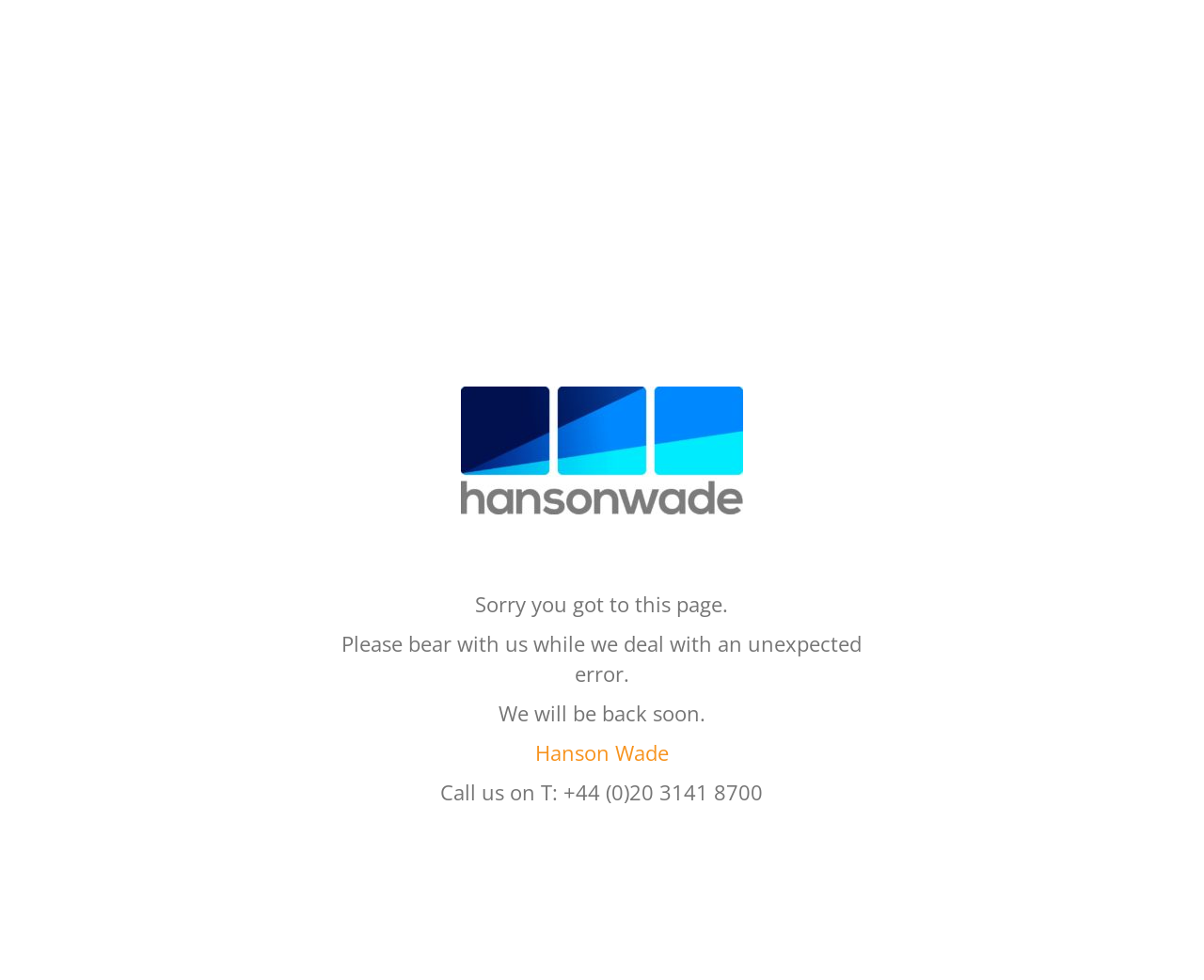Find the bounding box coordinates for the element described here: "Hanson Wade".

[0.444, 0.762, 0.555, 0.78]